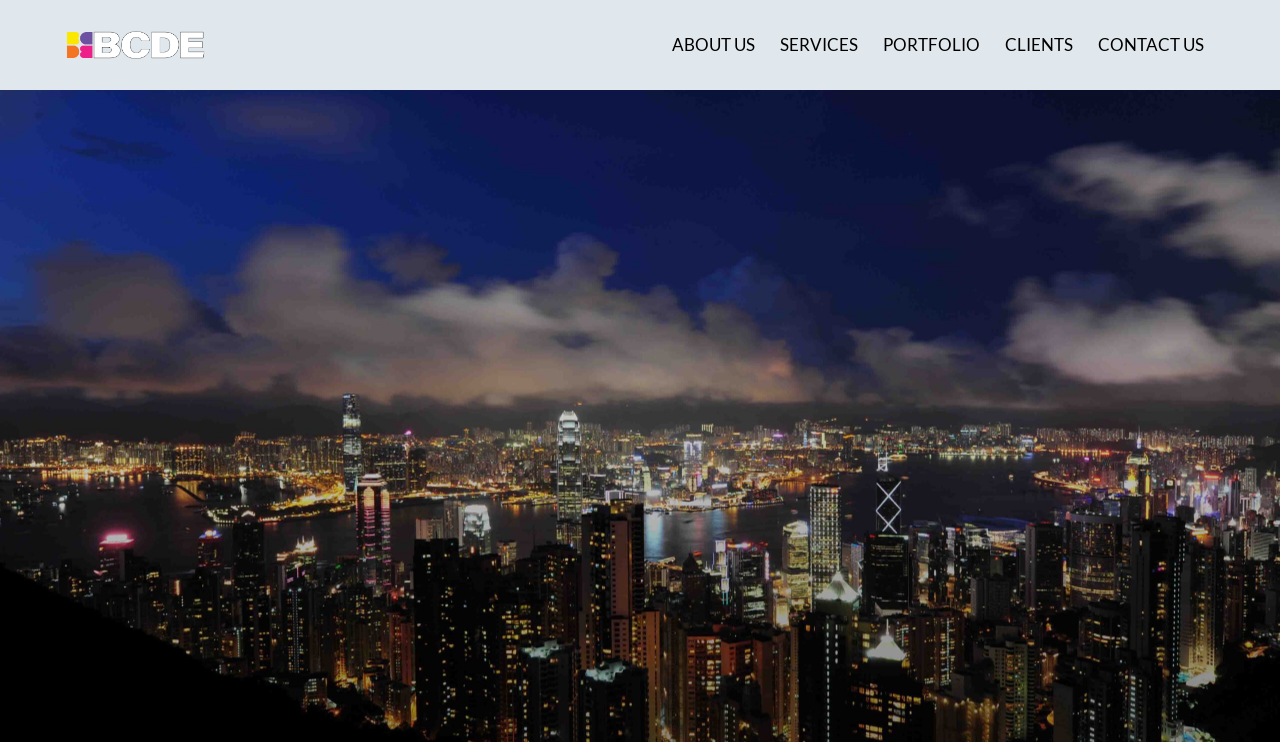How many menu items are in the header?
Based on the image content, provide your answer in one word or a short phrase.

5